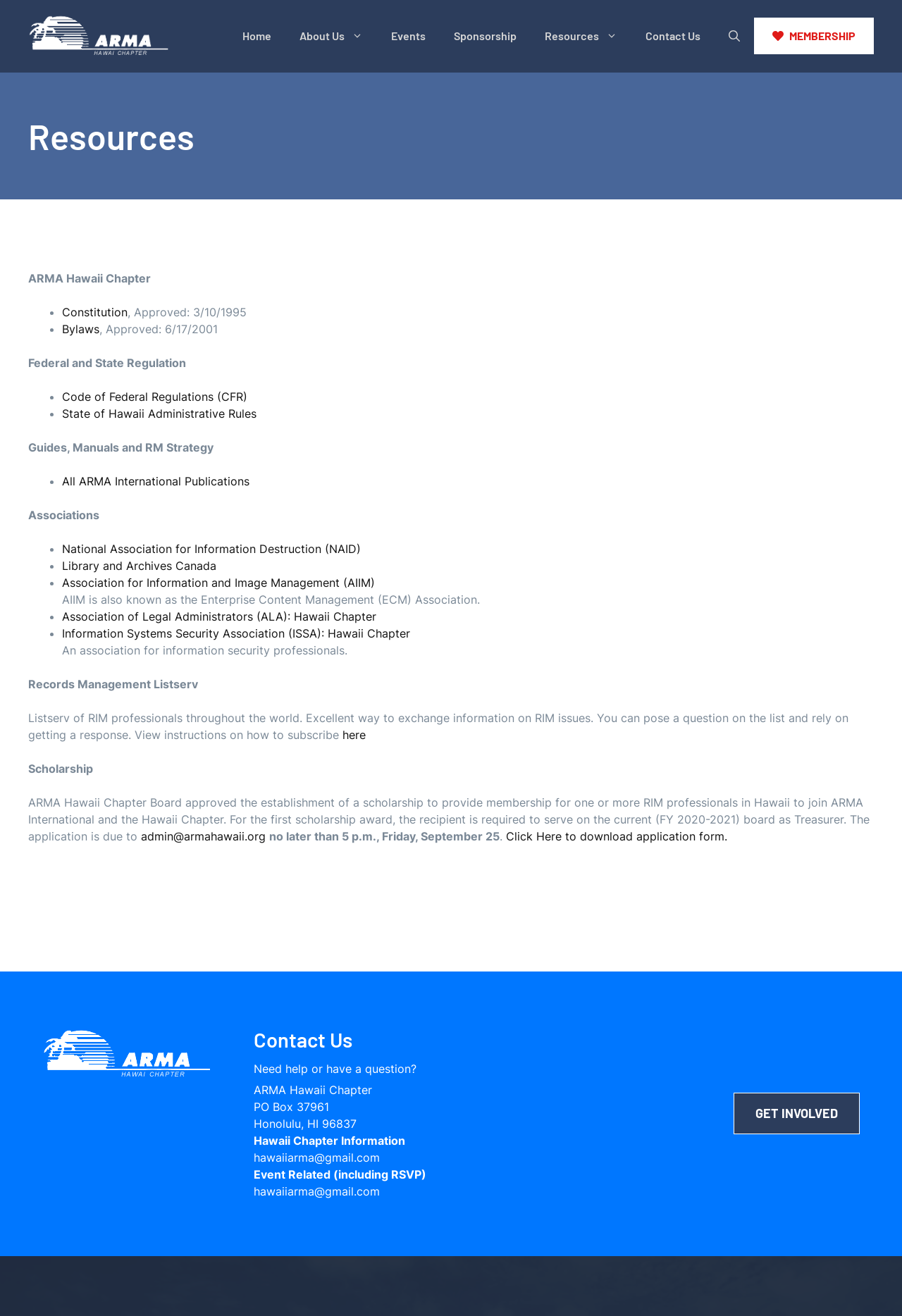What is the address of the ARMA Hawaii Chapter?
Based on the visual information, provide a detailed and comprehensive answer.

The address of the ARMA Hawaii Chapter can be found in the 'Contact Us' section at the bottom of the webpage. The address is listed as 'PO Box 37961, Honolulu, HI 96837'.